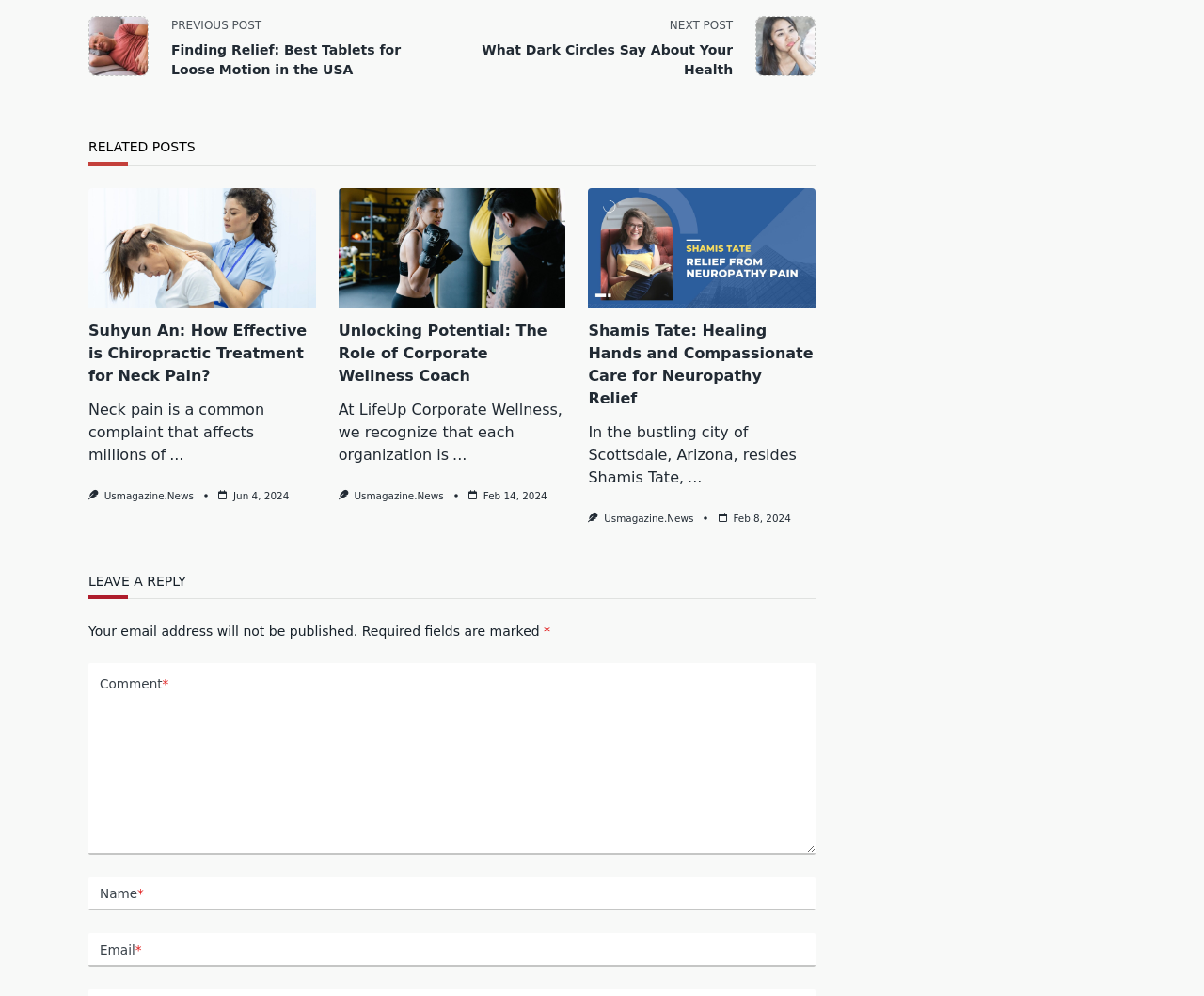What is the purpose of the textbox with the label 'Email *'?
From the image, provide a succinct answer in one word or a short phrase.

To input email address